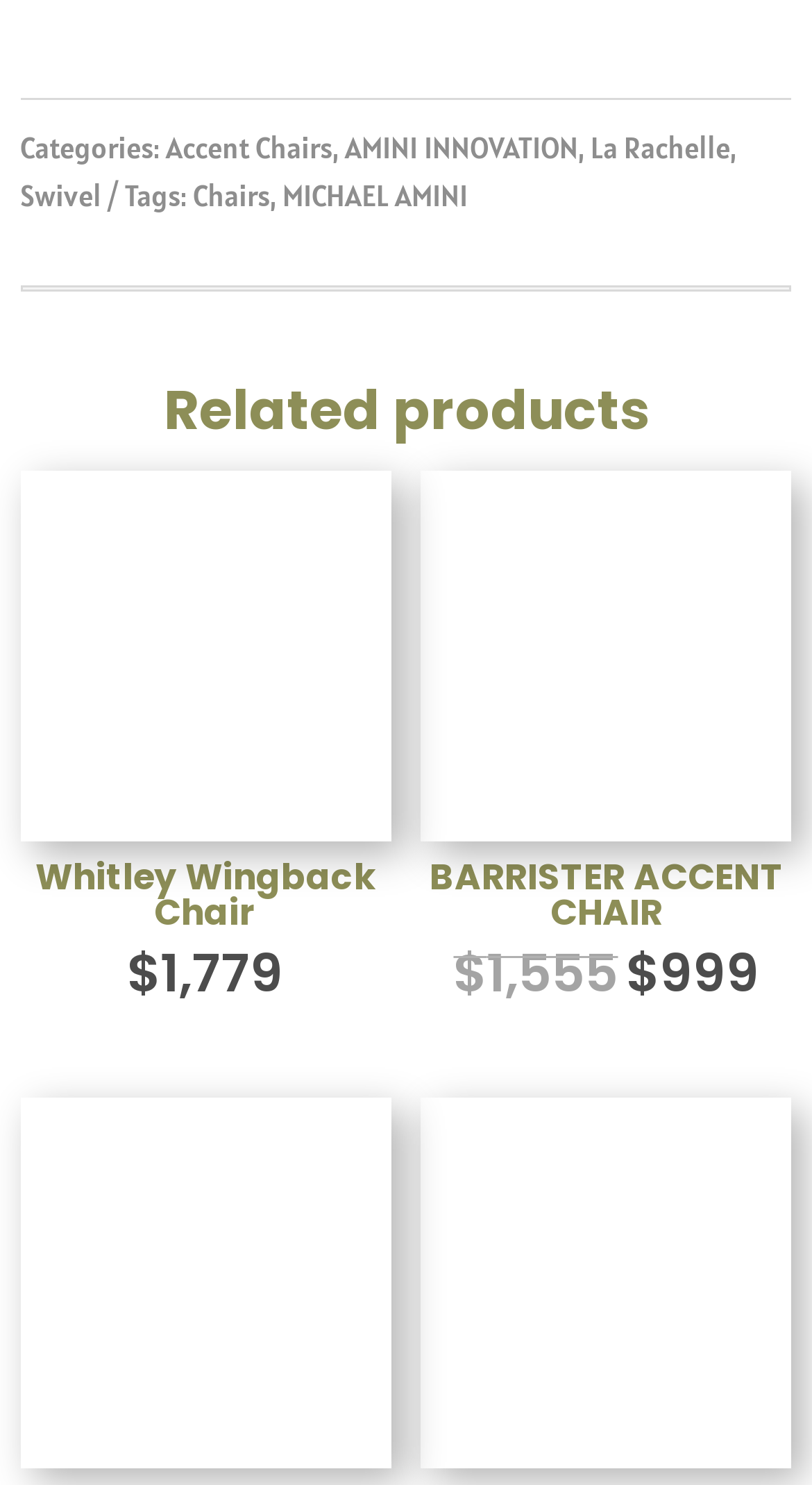Using the provided element description "Chairs", determine the bounding box coordinates of the UI element.

[0.238, 0.12, 0.333, 0.145]